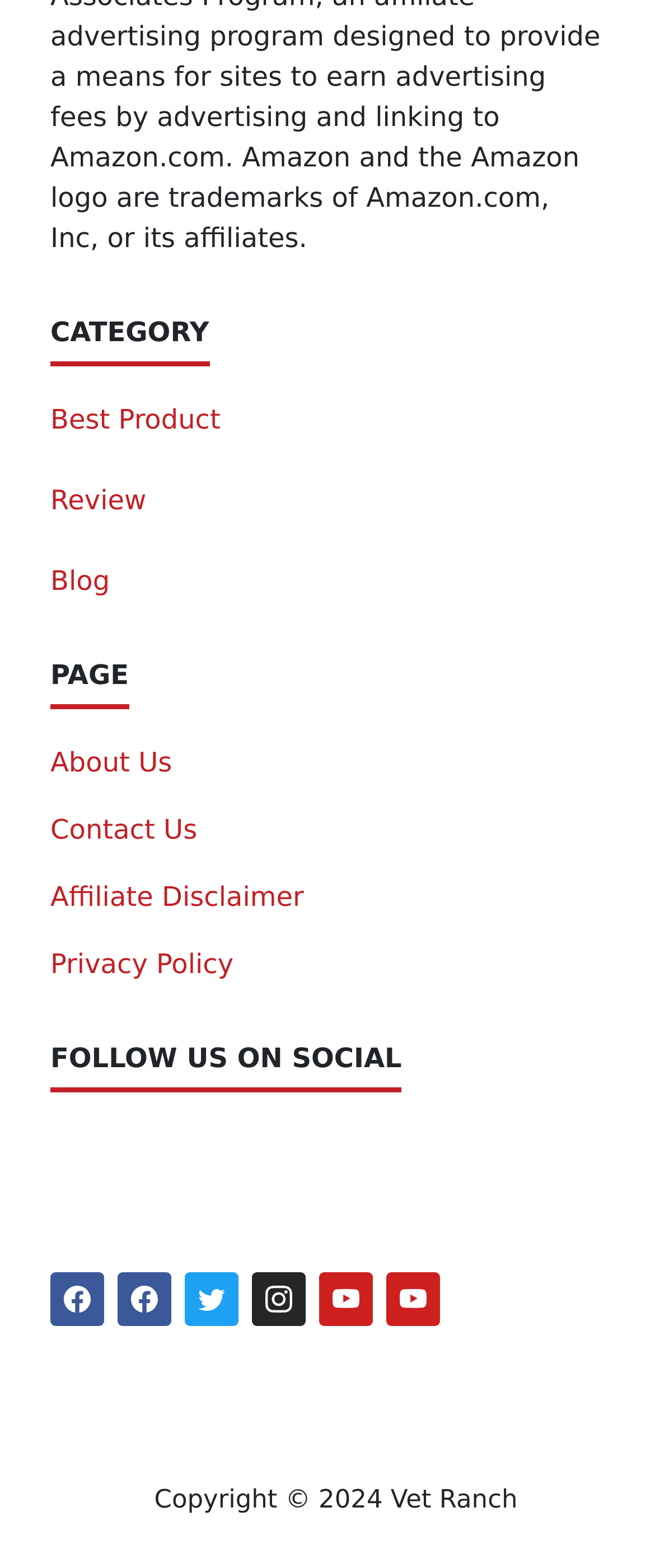What are the main categories on this website?
Provide a concise answer using a single word or phrase based on the image.

Best Product, Review, Blog